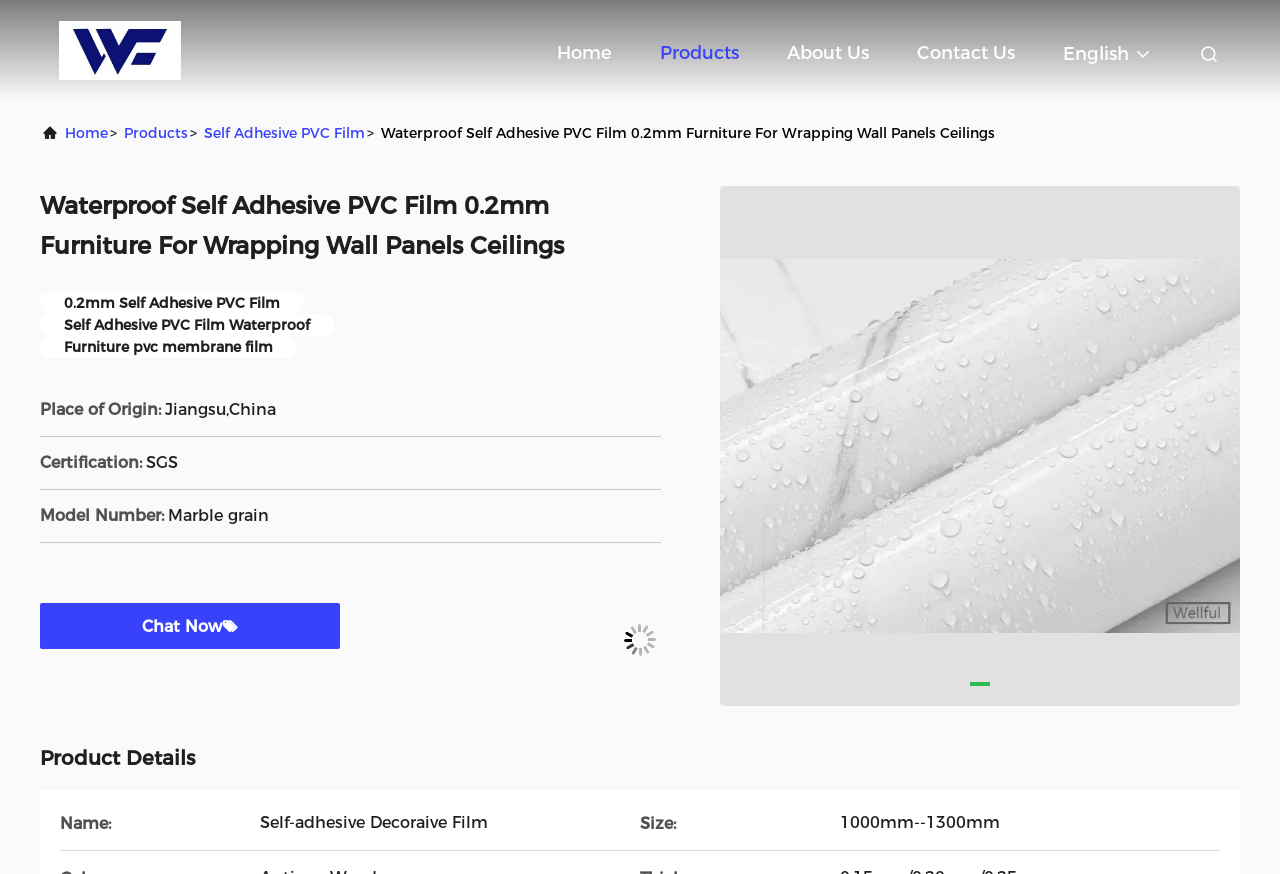Determine the bounding box coordinates of the clickable region to execute the instruction: "Go to the Home page". The coordinates should be four float numbers between 0 and 1, denoted as [left, top, right, bottom].

[0.435, 0.026, 0.478, 0.094]